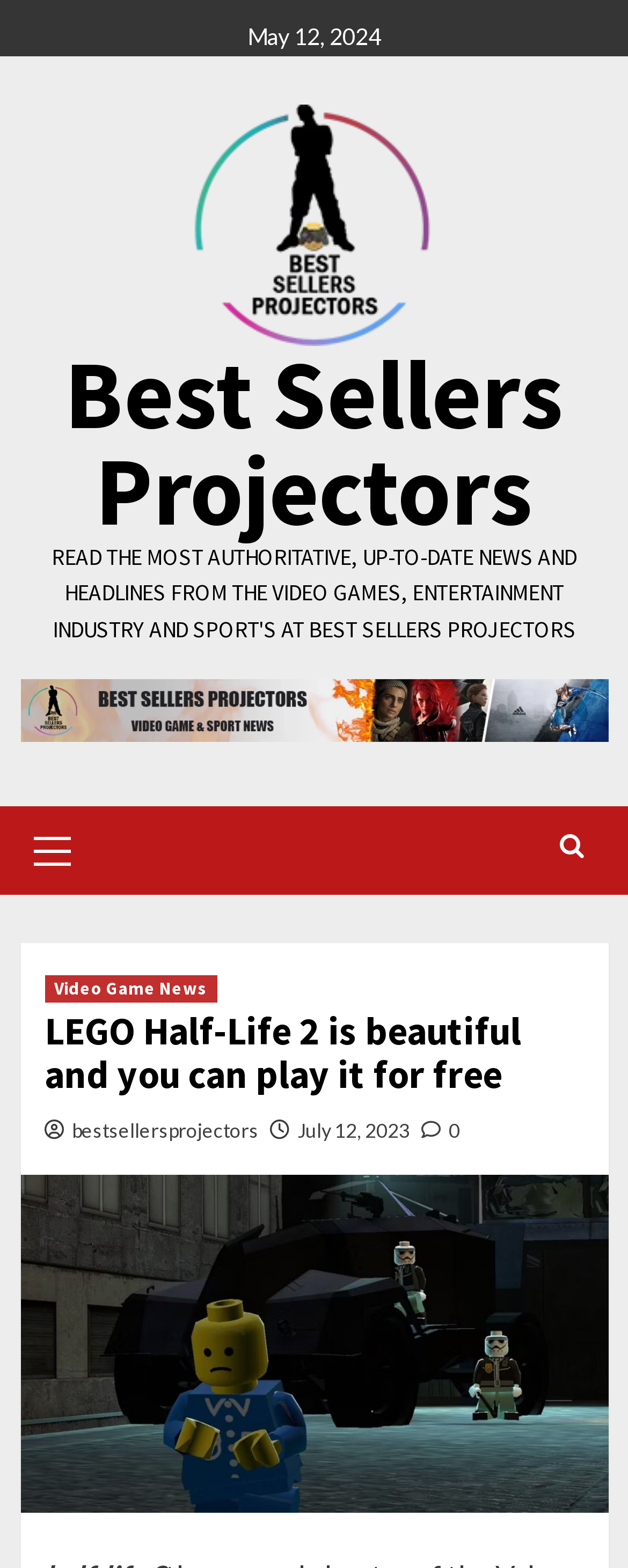Bounding box coordinates are to be given in the format (top-left x, top-left y, bottom-right x, bottom-right y). All values must be floating point numbers between 0 and 1. Provide the bounding box coordinate for the UI element described as: 0

[0.671, 0.714, 0.732, 0.729]